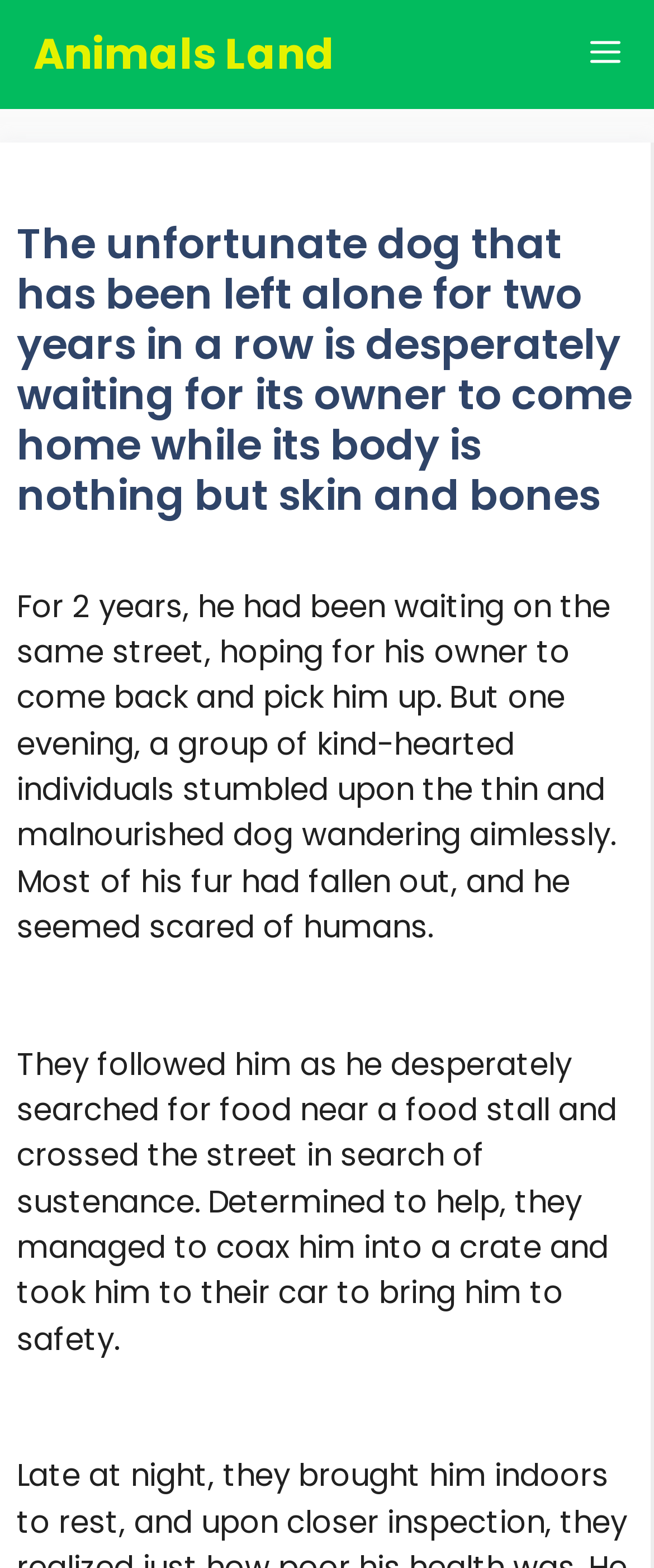Give a short answer to this question using one word or a phrase:
What is the condition of the dog's body?

Skin and bones